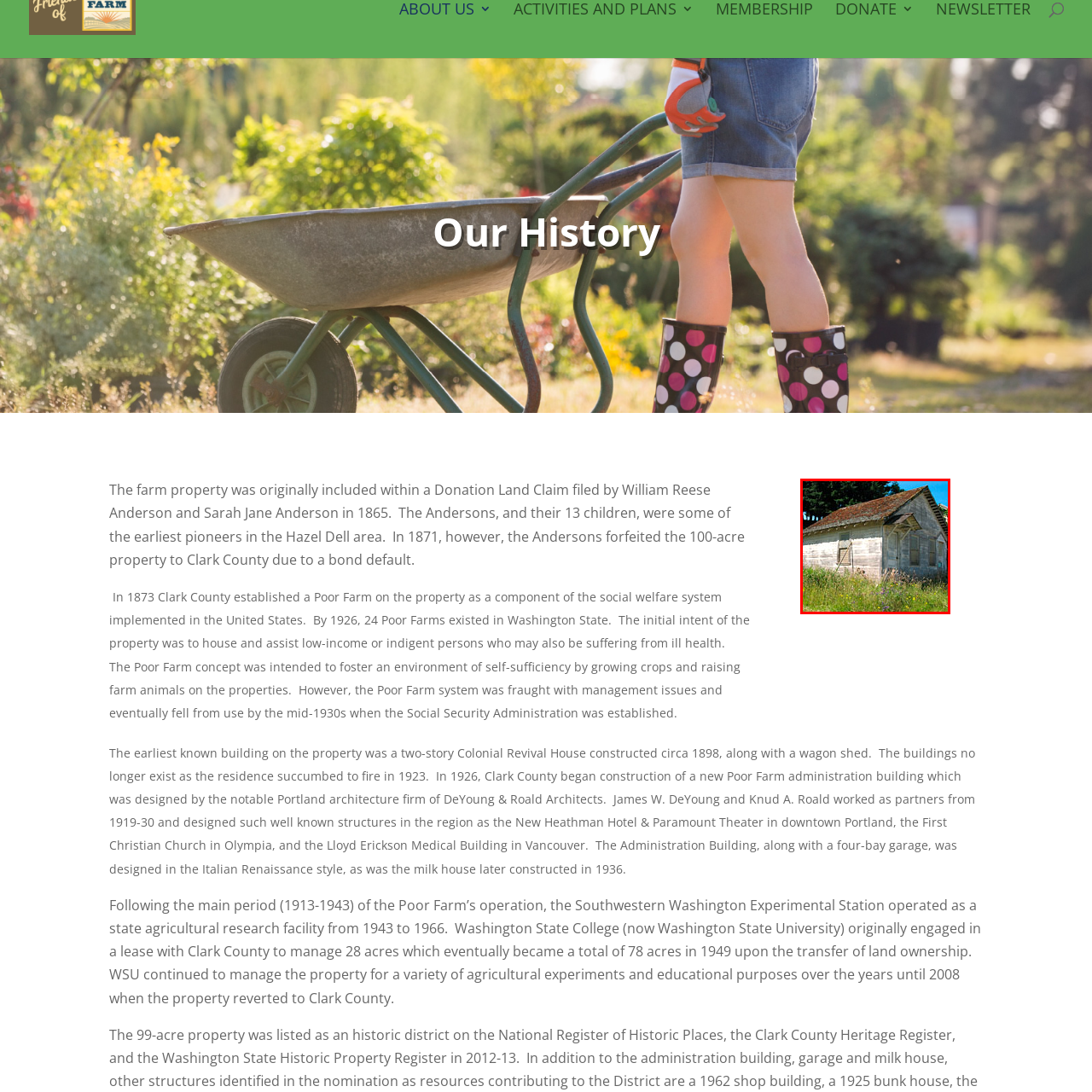What surrounds the building?
Take a close look at the image highlighted by the red bounding box and answer the question thoroughly based on the details you see.

The caption describes the scene, mentioning that 'overgrown grass and wildflowers surround the building', suggesting a natural and somewhat neglected environment.